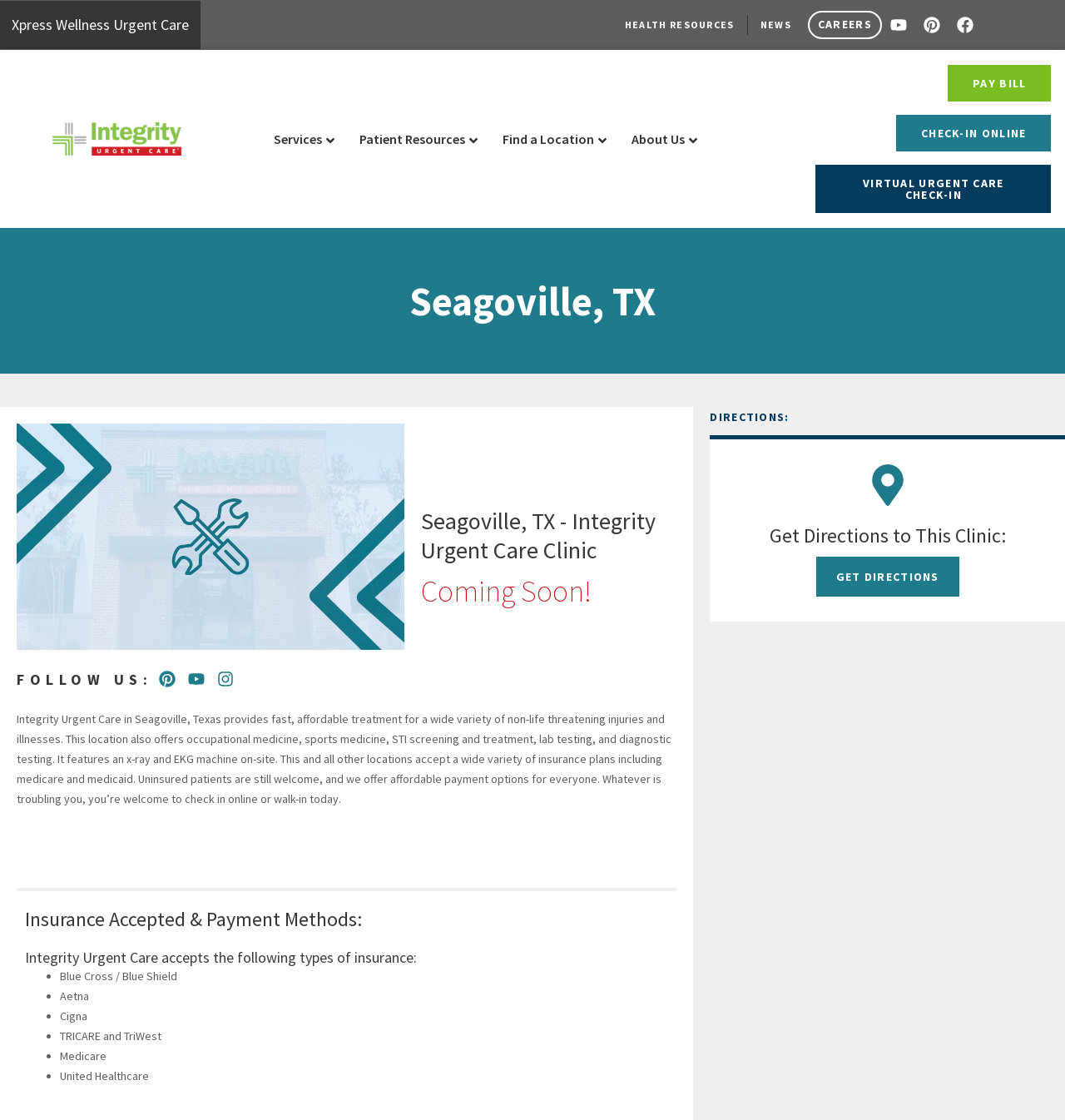Utilize the details in the image to thoroughly answer the following question: What types of insurance are accepted?

I found a section on the webpage that lists the types of insurance accepted by this urgent care clinic. The list includes Blue Cross / Blue Shield, Aetna, Cigna, TRICARE and TriWest, Medicare, and United Healthcare.